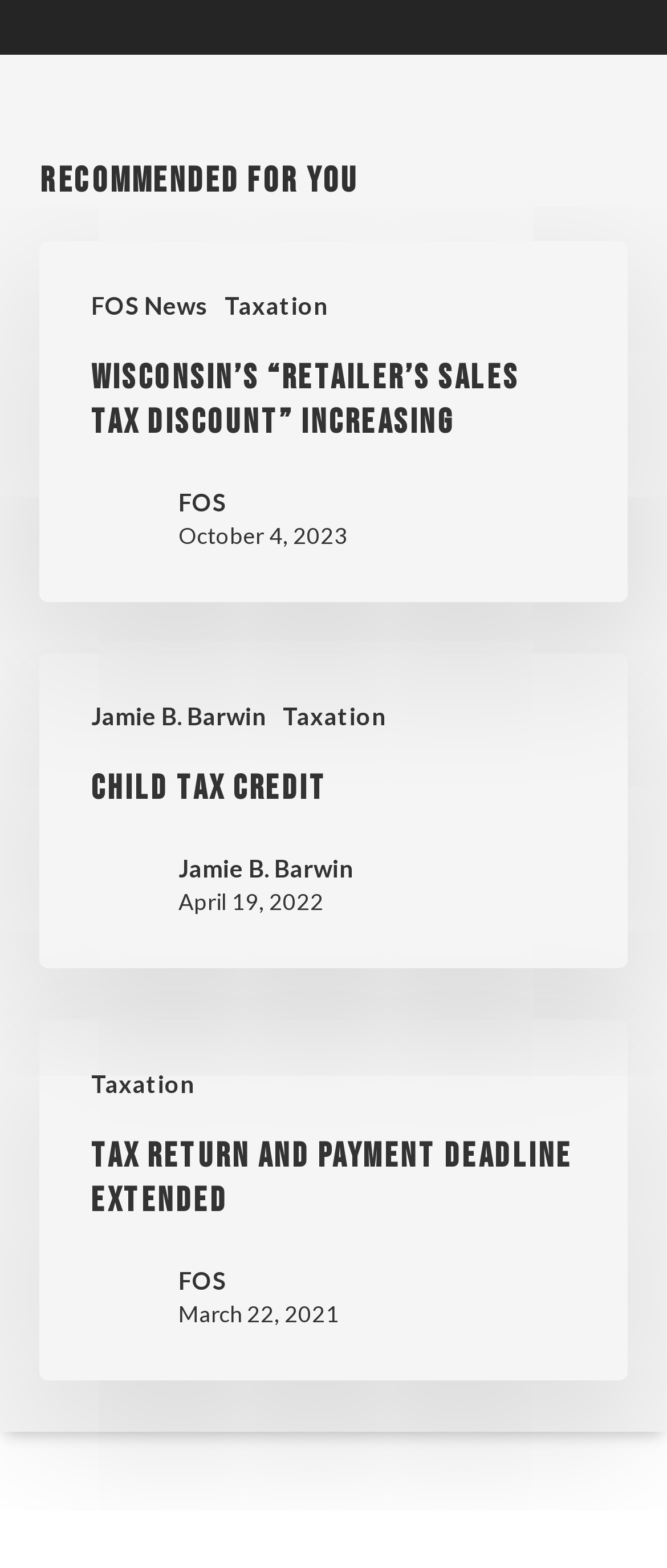Using the format (top-left x, top-left y, bottom-right x, bottom-right y), and given the element description, identify the bounding box coordinates within the screenshot: FOS News

[0.137, 0.185, 0.311, 0.205]